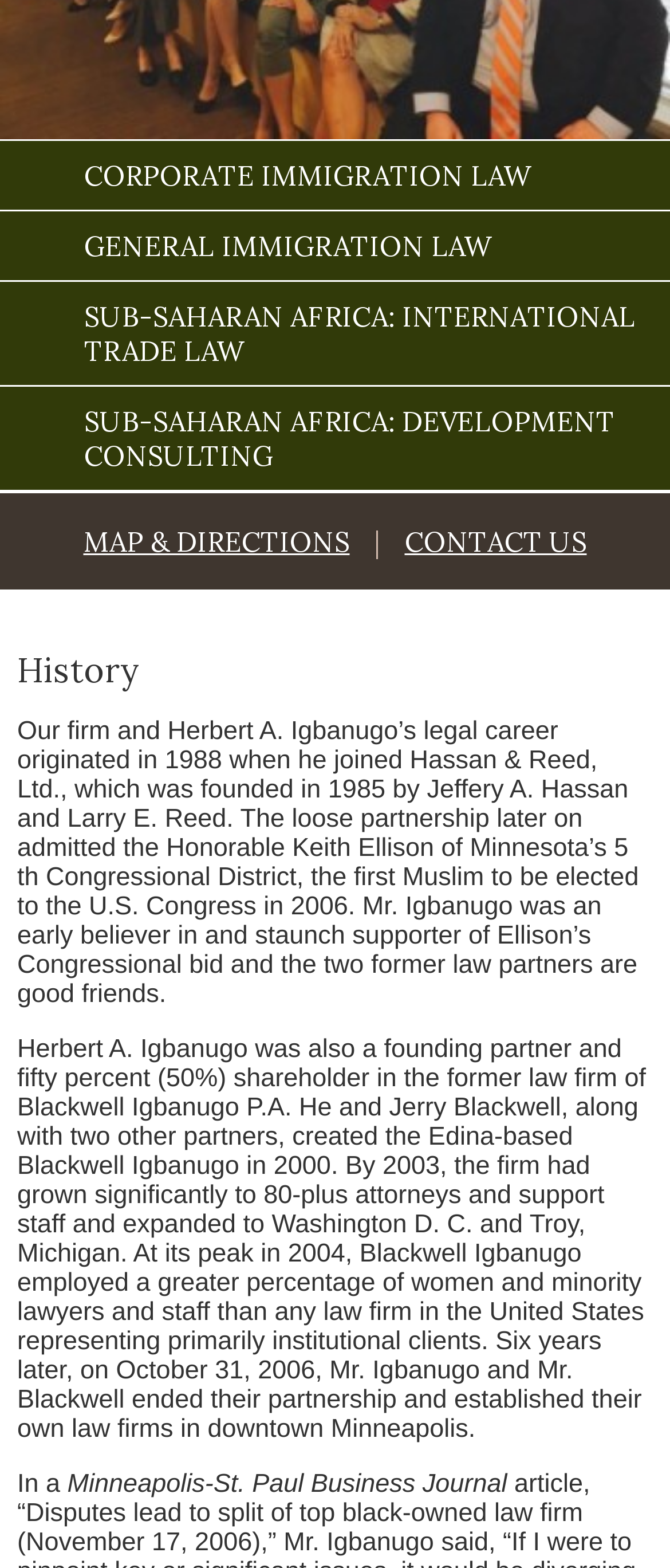Determine the bounding box coordinates in the format (top-left x, top-left y, bottom-right x, bottom-right y). Ensure all values are floating point numbers between 0 and 1. Identify the bounding box of the UI element described by: Contact Us

[0.604, 0.334, 0.876, 0.356]